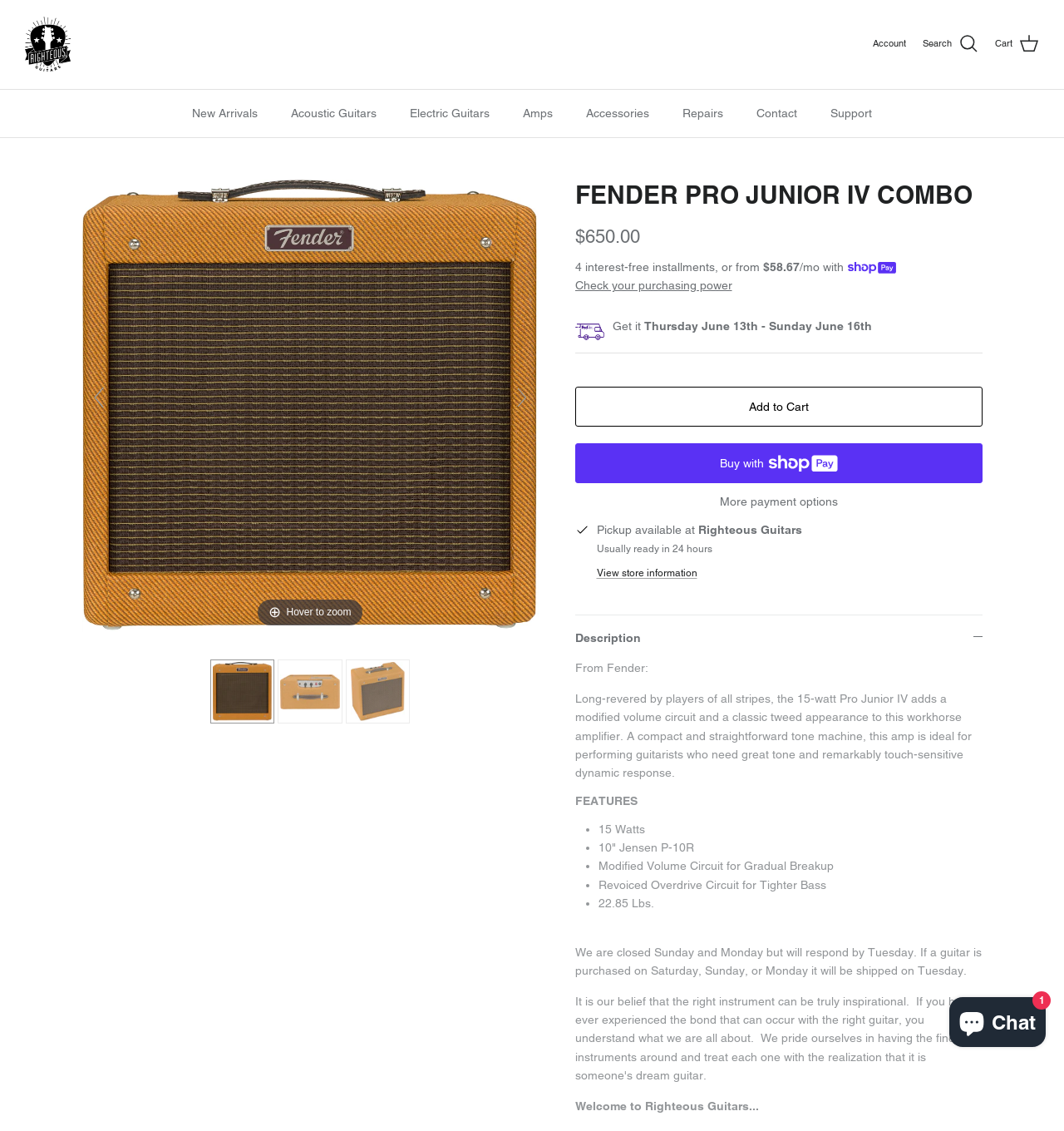Pinpoint the bounding box coordinates of the area that should be clicked to complete the following instruction: "Click the 'ABOUT' link". The coordinates must be given as four float numbers between 0 and 1, i.e., [left, top, right, bottom].

None